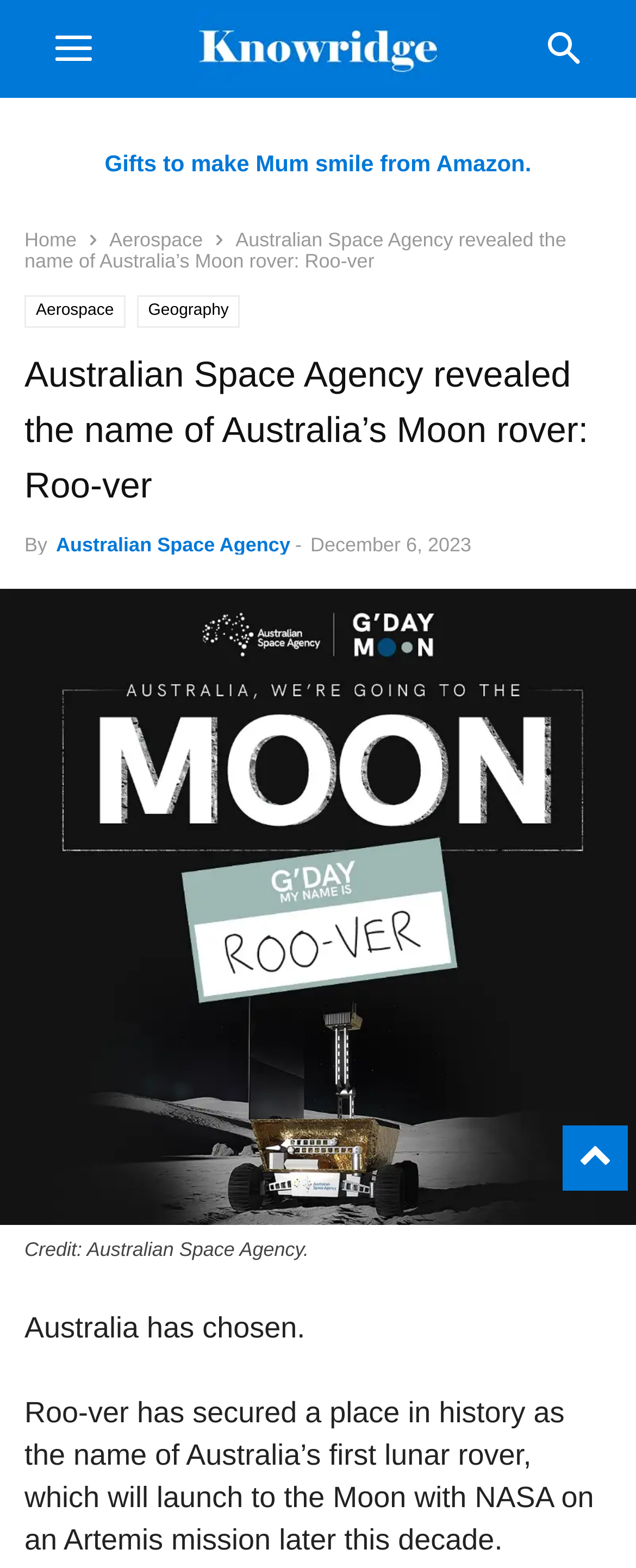Refer to the image and provide an in-depth answer to the question: 
When was the article published?

The answer can be found in the time element with the text 'December 6, 2023' which is a part of the HeaderAsNonLandmark element.